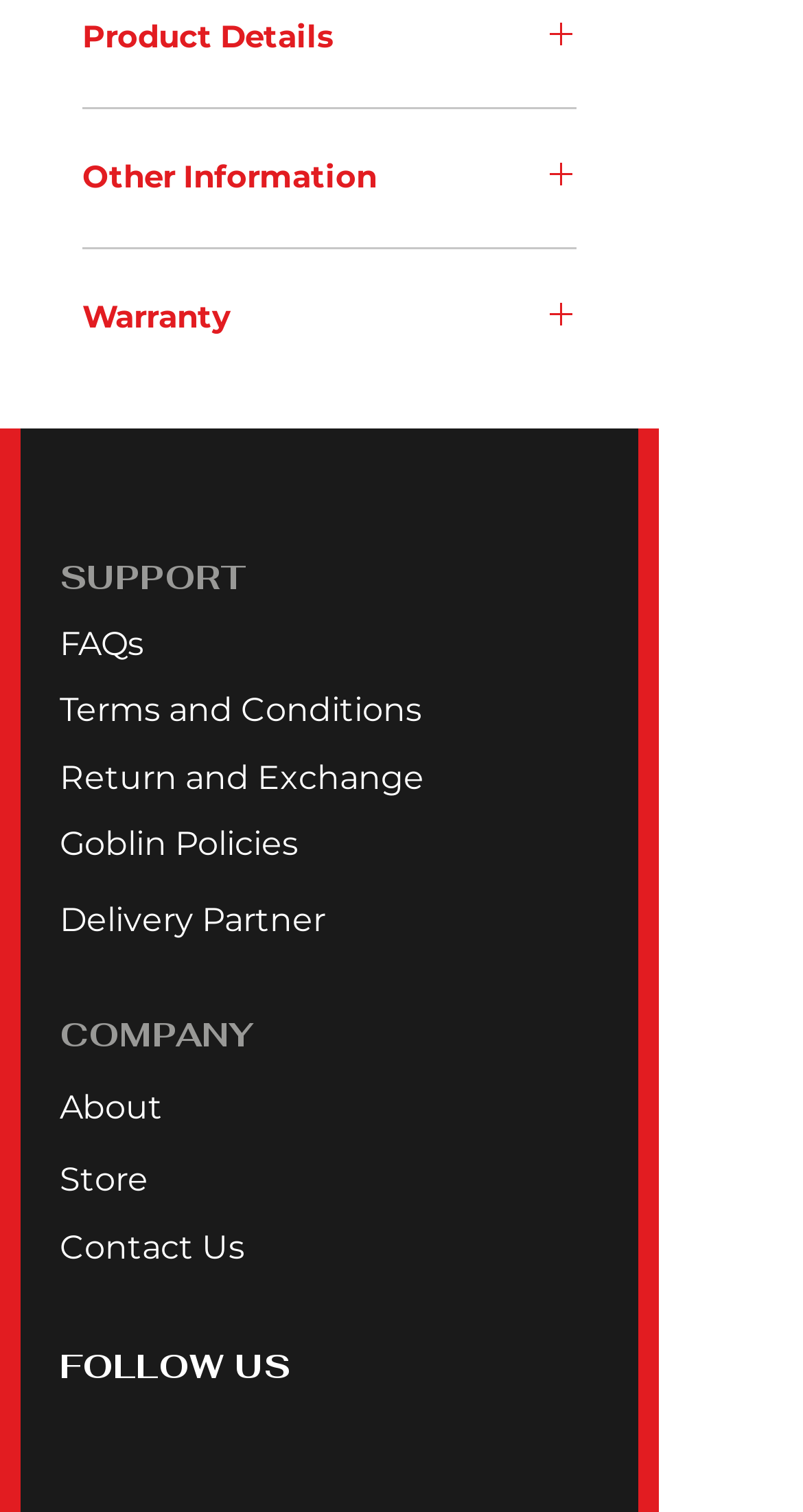Can you determine the bounding box coordinates of the area that needs to be clicked to fulfill the following instruction: "Follow on Facebook"?

[0.074, 0.939, 0.164, 0.986]